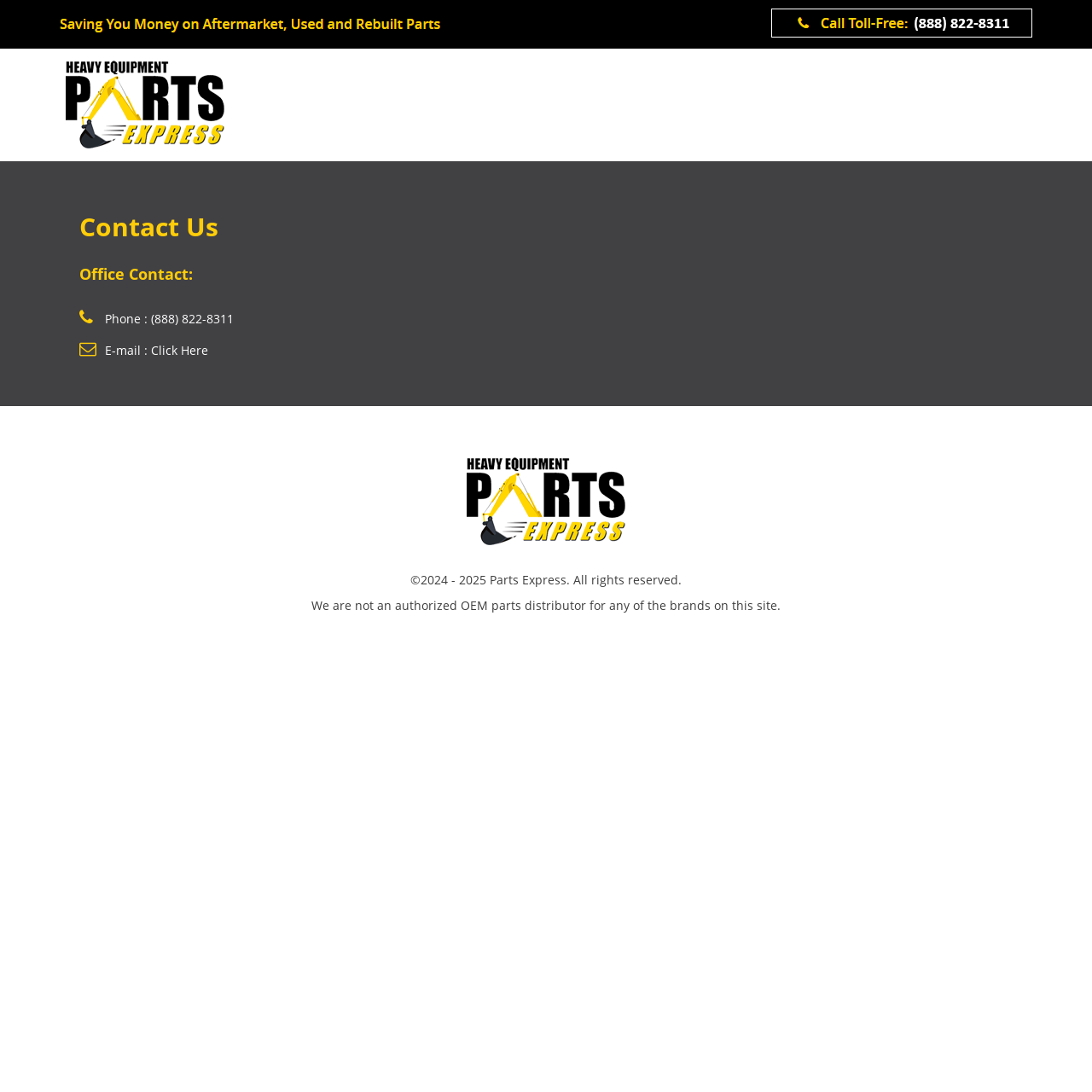Determine the bounding box for the UI element described here: "Phone : (888) 822-8311".

[0.073, 0.284, 0.214, 0.299]